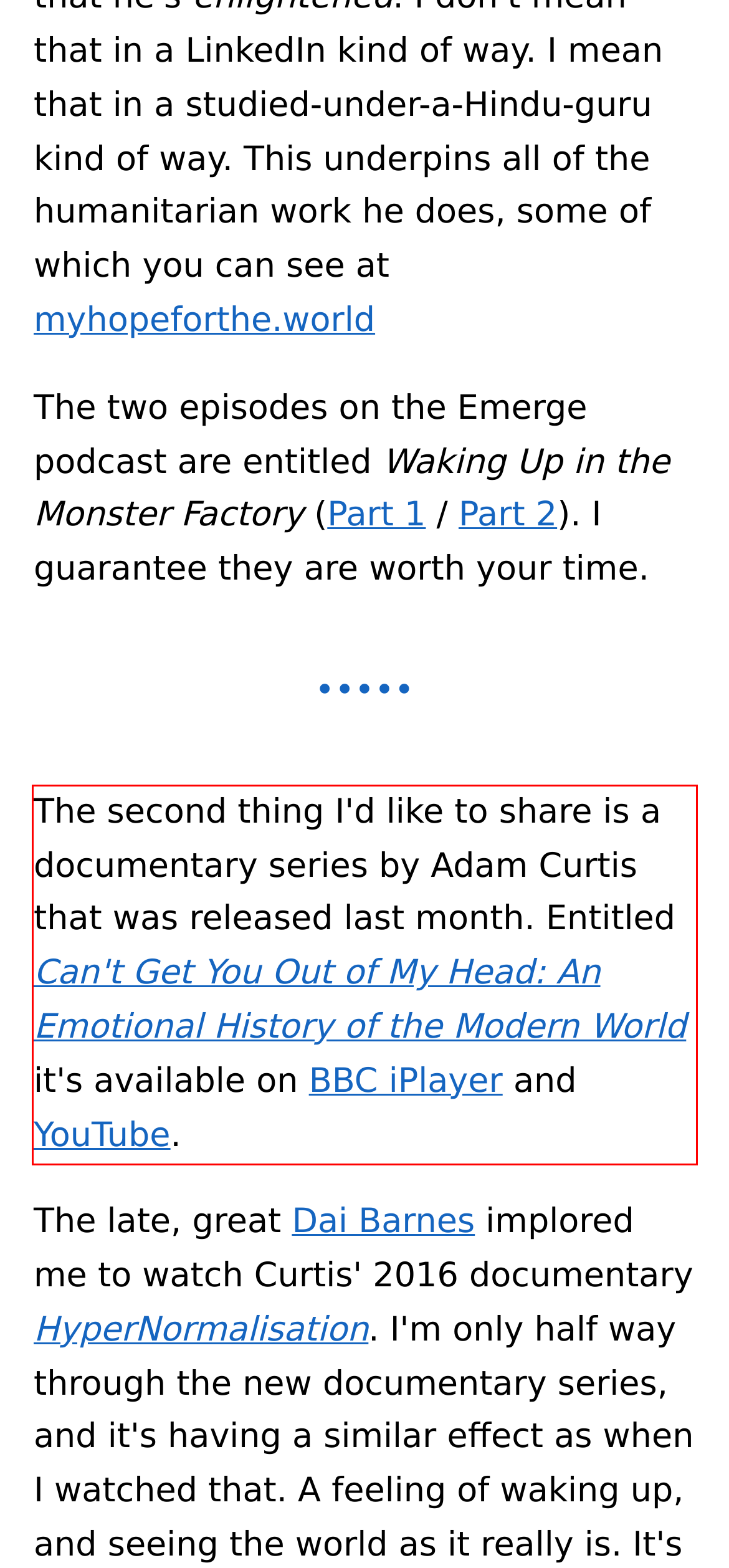Given a screenshot of a webpage containing a red bounding box, perform OCR on the text within this red bounding box and provide the text content.

The second thing I'd like to share is a documentary series by Adam Curtis that was released last month. Entitled Can't Get You Out of My Head: An Emotional History of the Modern World it's available on BBC iPlayer and YouTube.